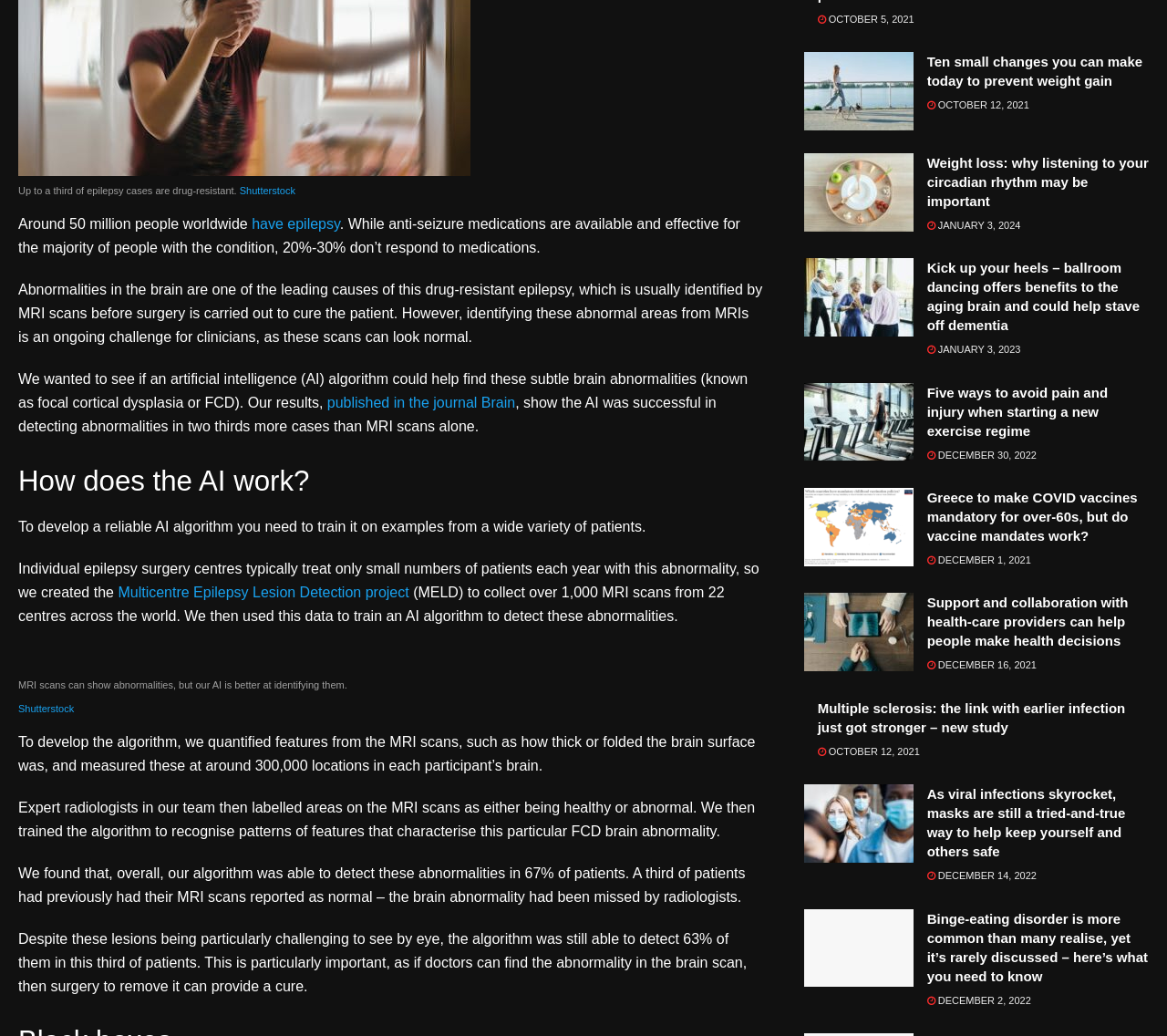What percentage of patients had previously had their MRI scans reported as normal?
Please provide a comprehensive answer to the question based on the webpage screenshot.

According to the text, 'A third of patients had previously had their MRI scans reported as normal – the brain abnormality had been missed by radiologists.' This indicates that one-third of patients had previously been misdiagnosed.